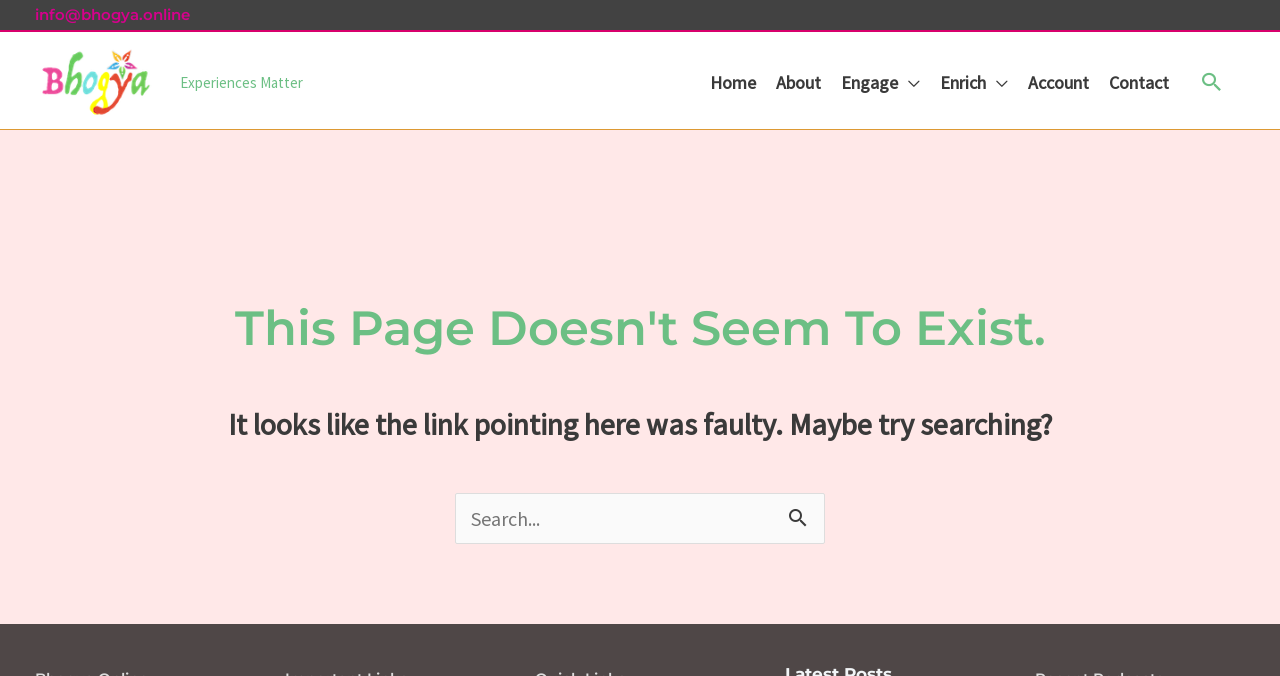Please pinpoint the bounding box coordinates for the region I should click to adhere to this instruction: "Call 865-974-5265".

None